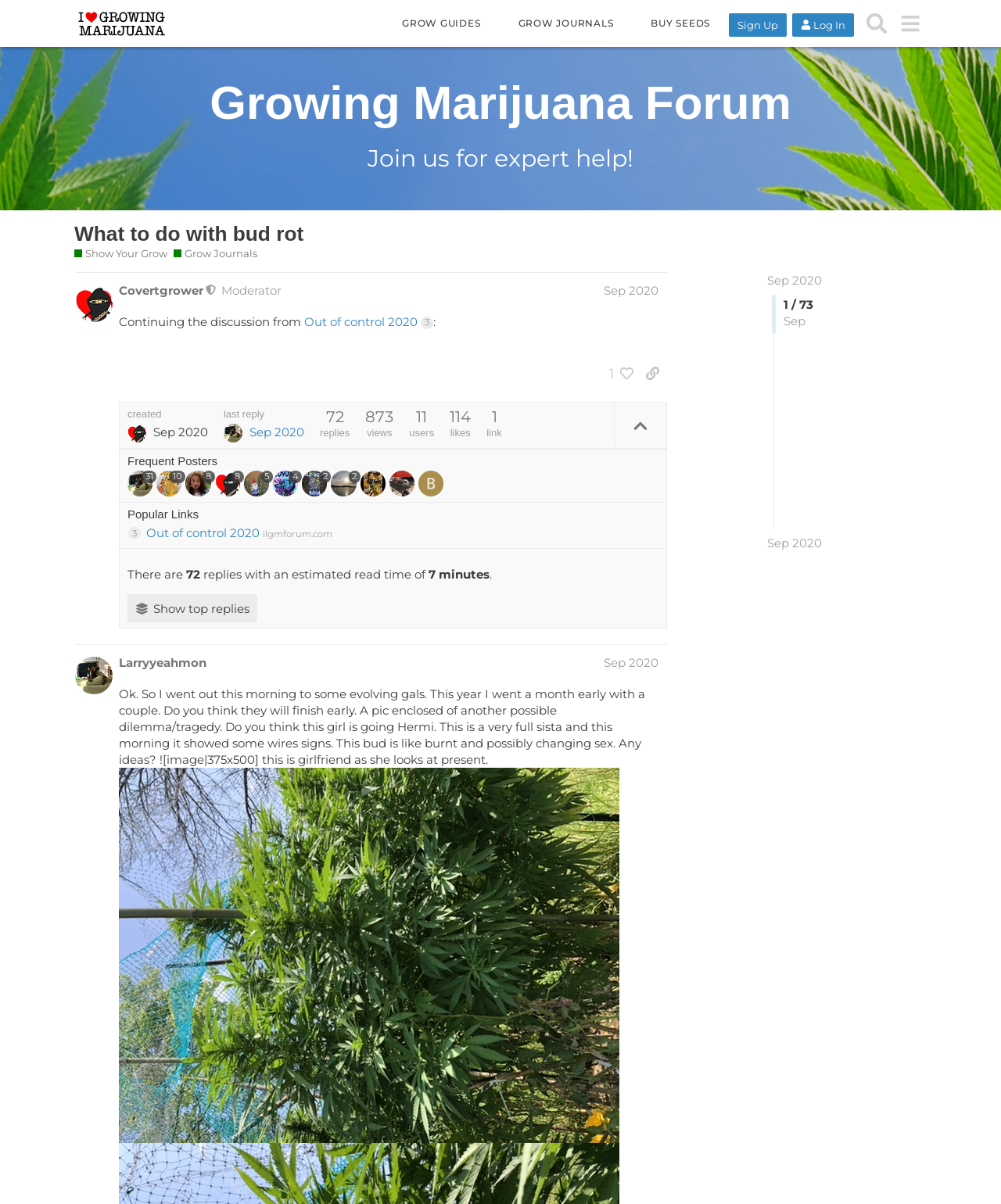Locate the bounding box coordinates of the area where you should click to accomplish the instruction: "Read about 'What is Rhinocort?'".

None